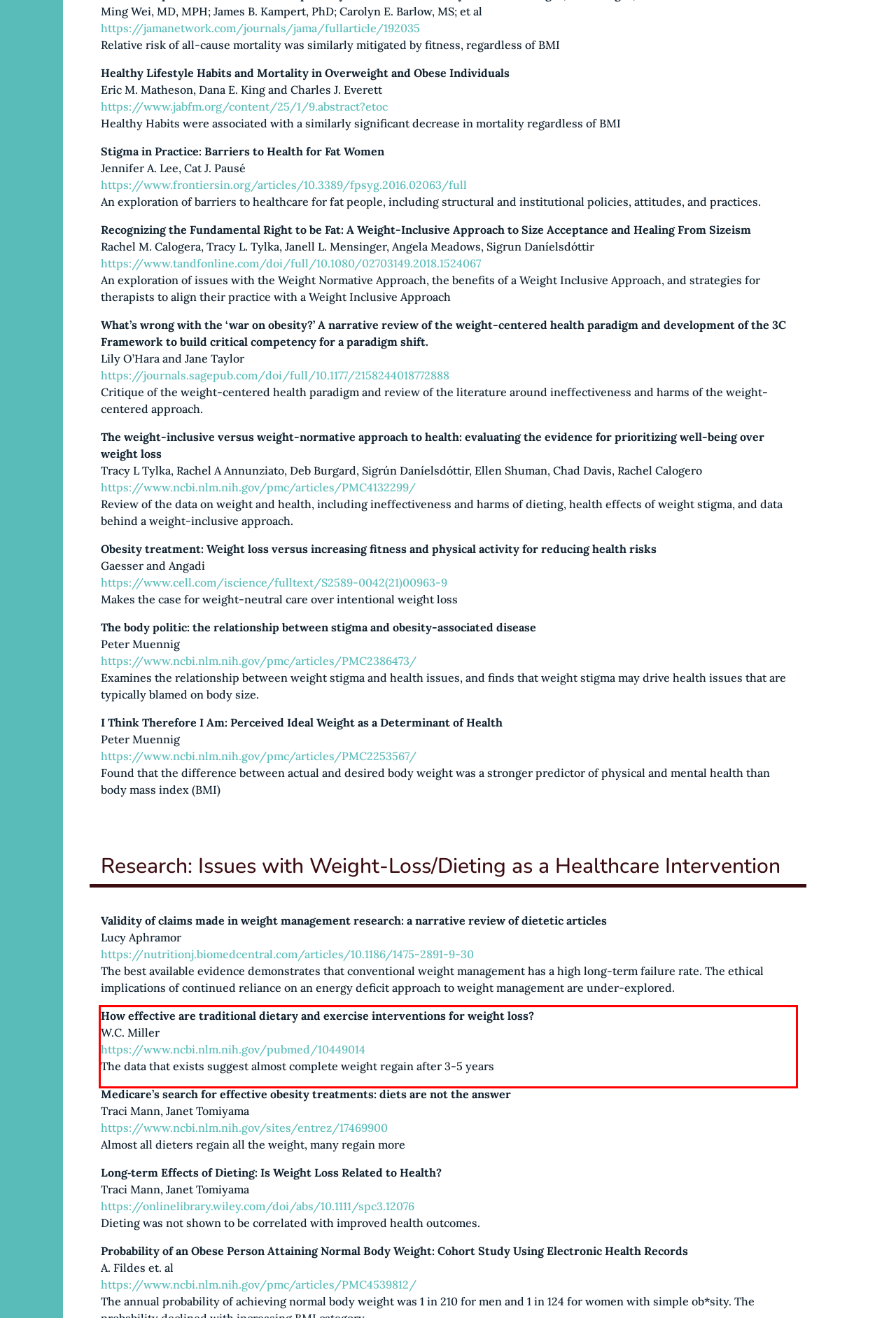Identify the text inside the red bounding box in the provided webpage screenshot and transcribe it.

How effective are traditional dietary and exercise interventions for weight loss? W.C. Miller https://www.ncbi.nlm.nih.gov/pubmed/10449014 The data that exists suggest almost complete weight regain after 3-5 years